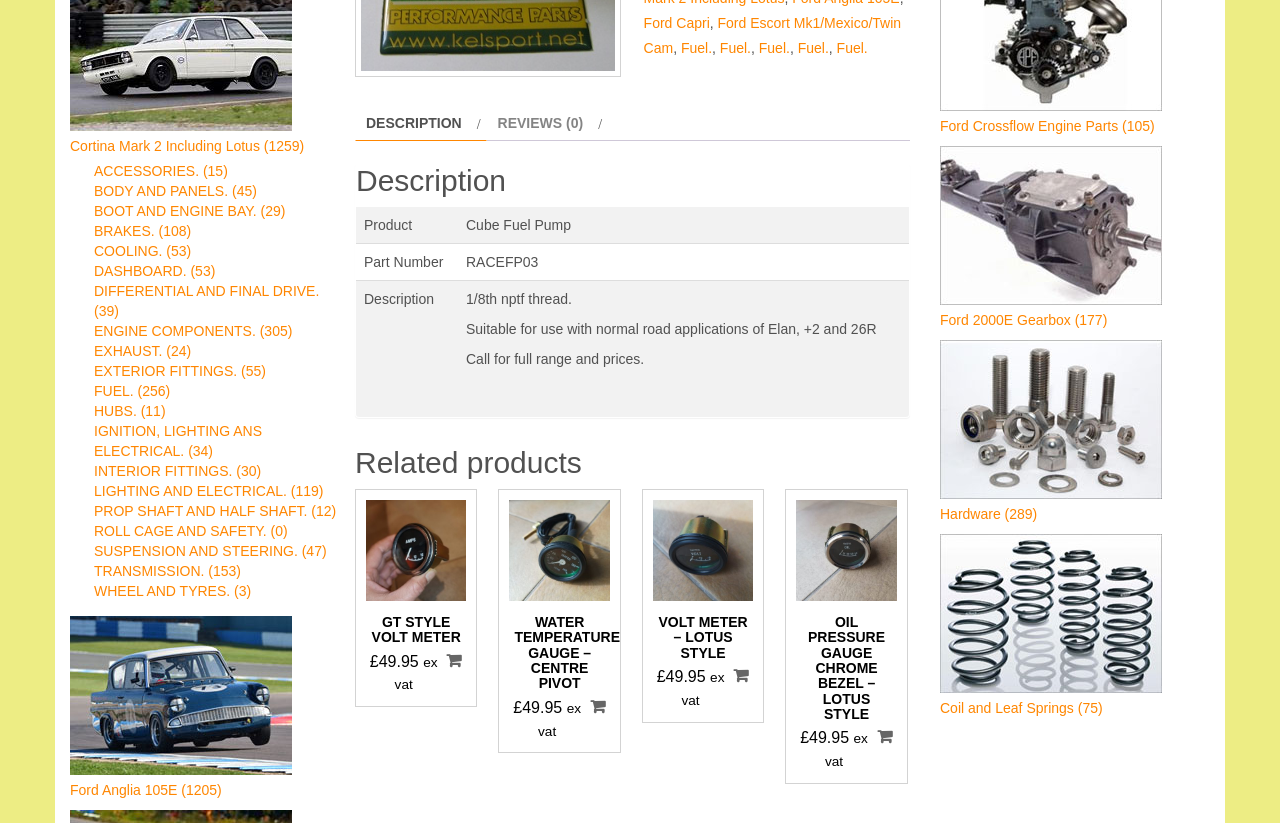Identify the bounding box of the UI element described as follows: "job description". Provide the coordinates as four float numbers in the range of 0 to 1 [left, top, right, bottom].

None